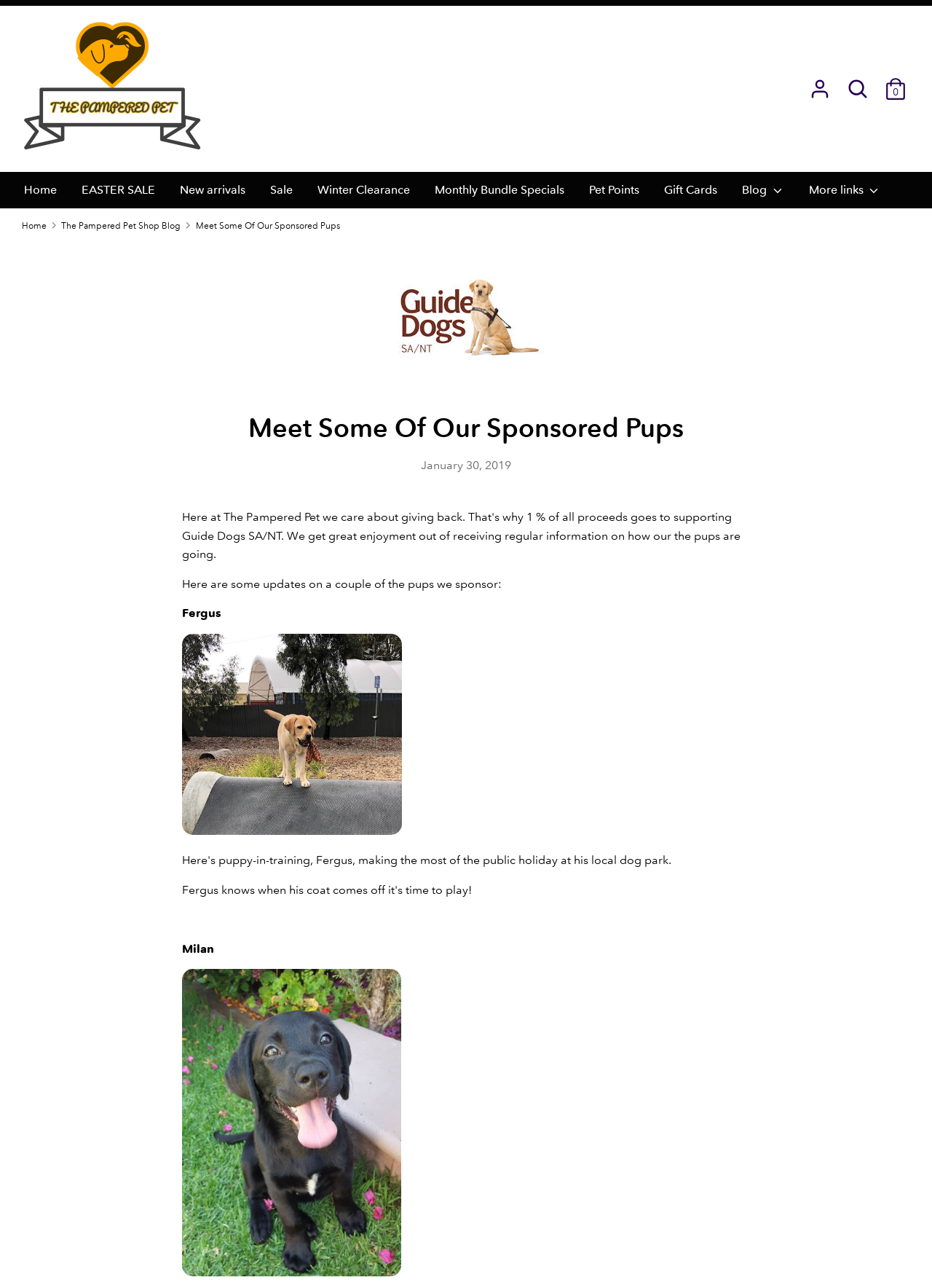What is the date of the article?
Based on the image, answer the question with a single word or brief phrase.

January 30, 2019